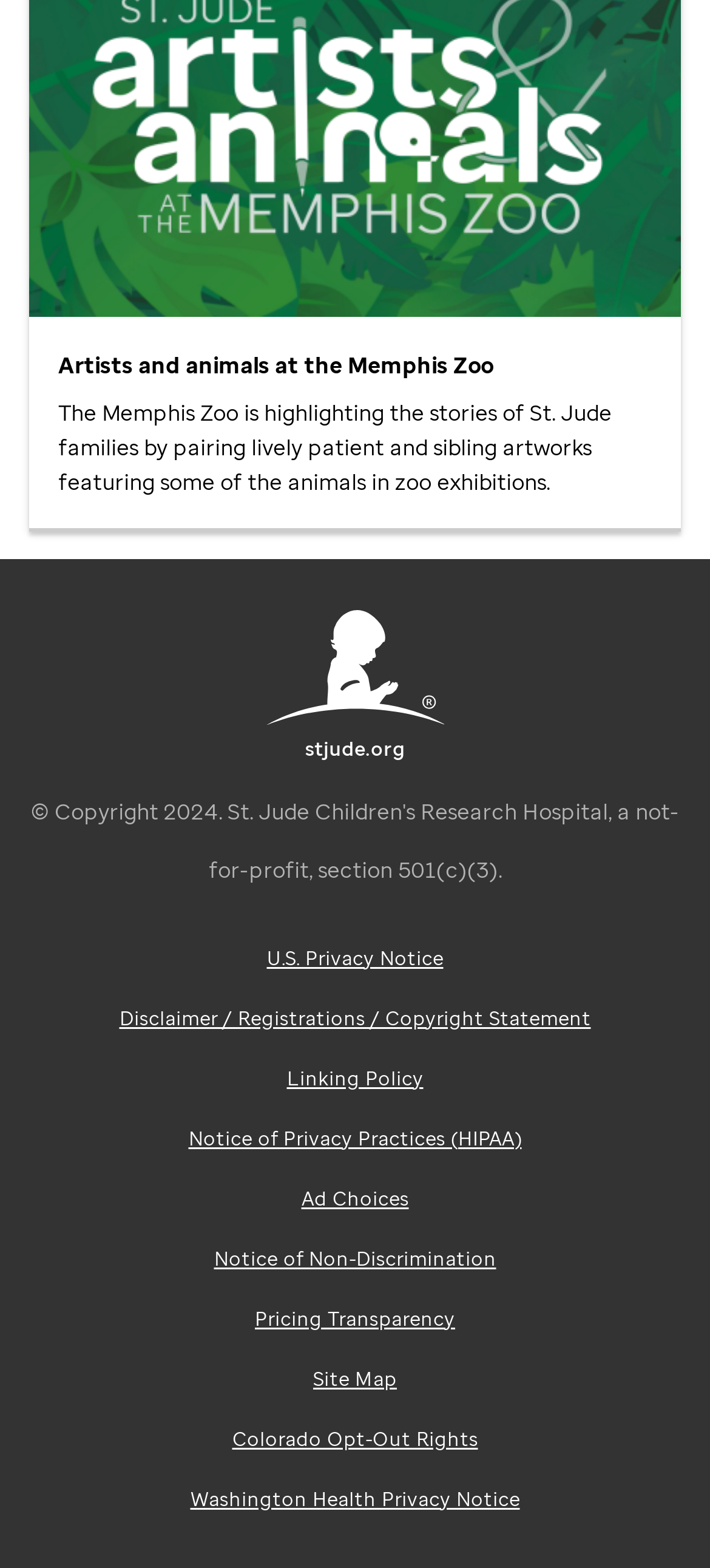Using the provided element description: "Menu", determine the bounding box coordinates of the corresponding UI element in the screenshot.

None